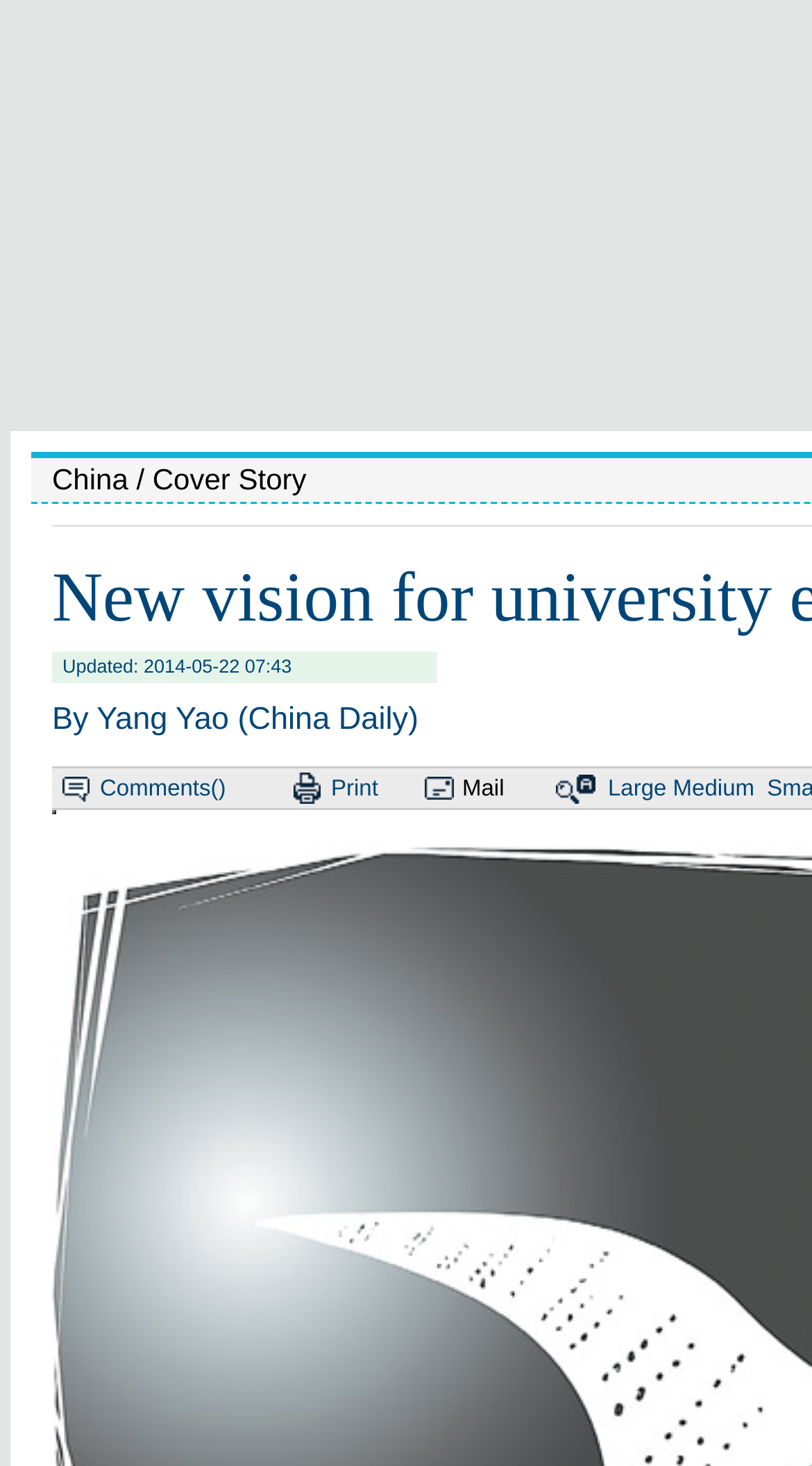How many layout table cells are there?
Based on the image, answer the question with a single word or brief phrase.

6